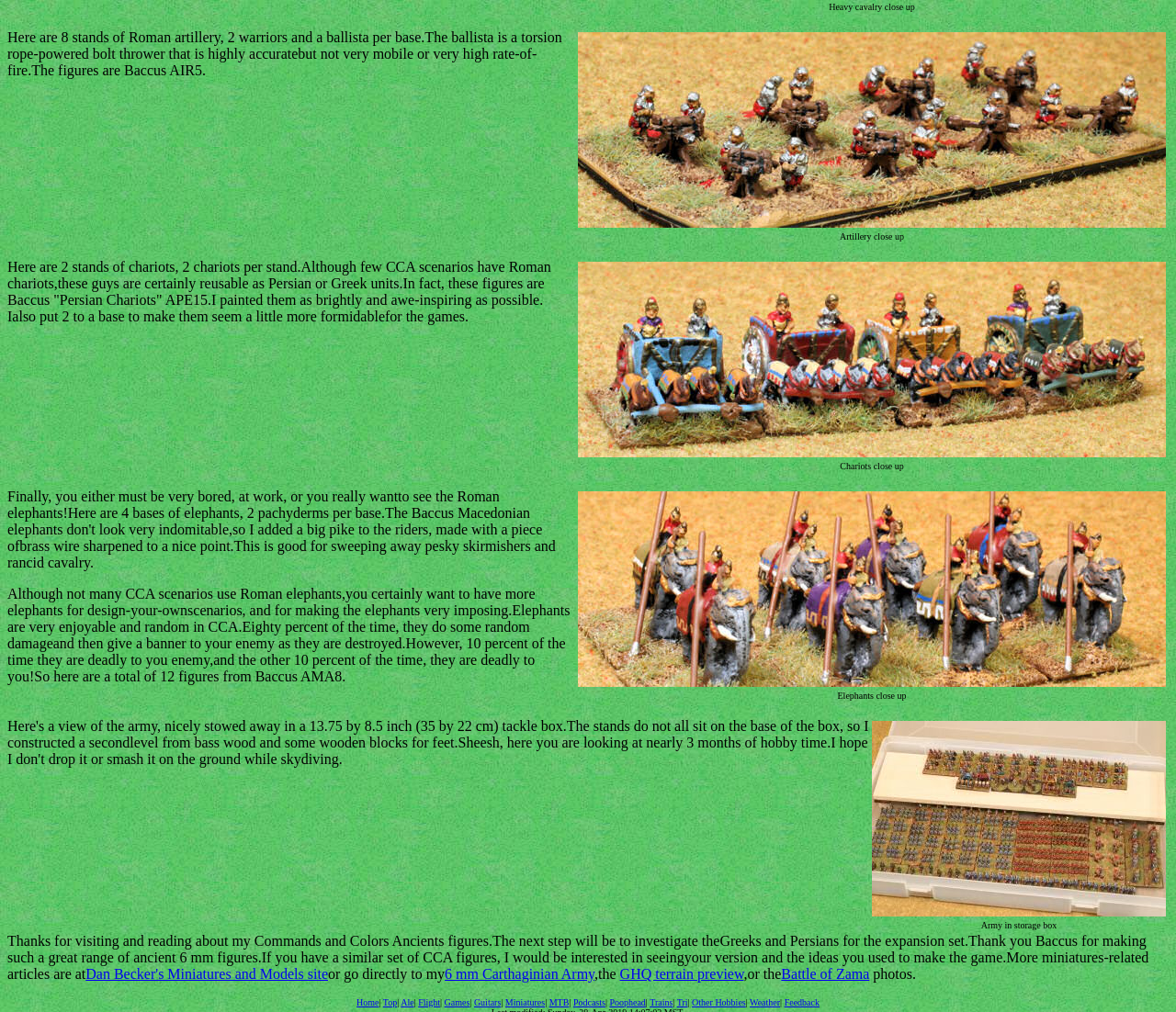Provide the bounding box coordinates of the section that needs to be clicked to accomplish the following instruction: "Explore elephants close up."

[0.491, 0.666, 0.991, 0.681]